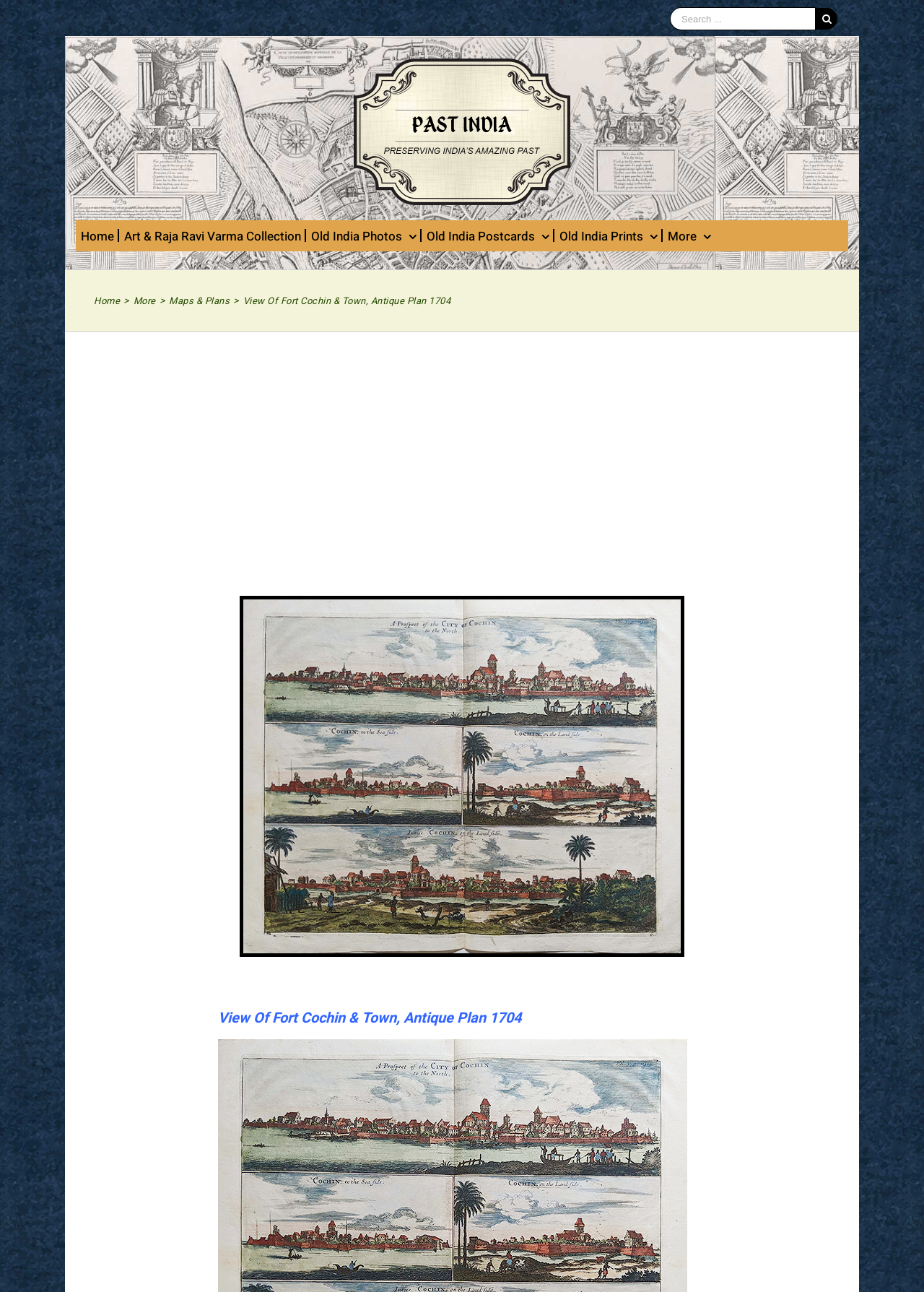Please identify the bounding box coordinates of the area that needs to be clicked to fulfill the following instruction: "View Larger Image of View Of Cochin – Antique Hand coloured Plan 1704."

[0.236, 0.461, 0.764, 0.741]